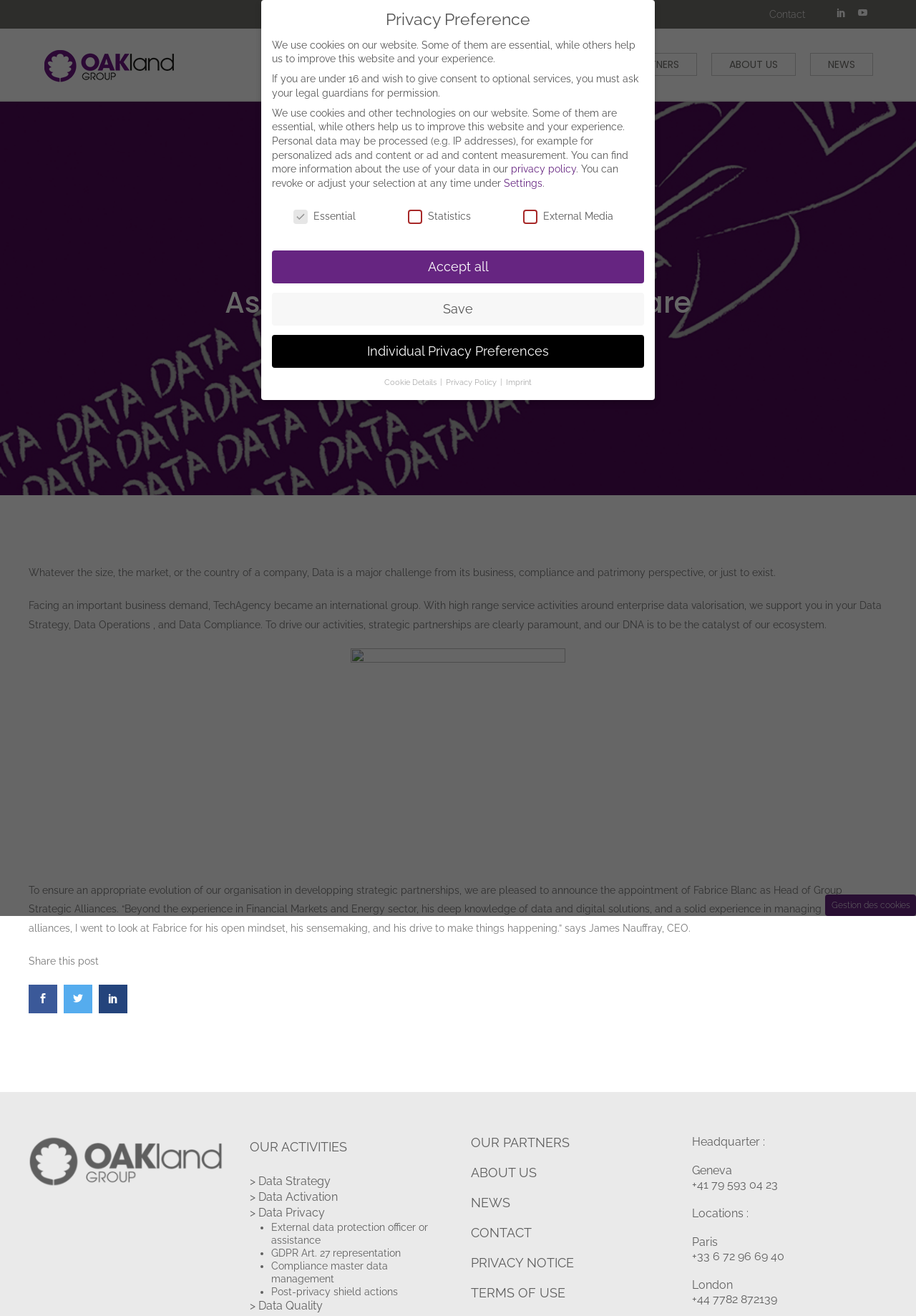Can you give a comprehensive explanation to the question given the content of the image?
What is the purpose of the 'Data Strategy' link?

The 'Data Strategy' link is located under the 'OUR ACTIVITIES' section, which suggests that it provides information on the company's data strategy. This is likely related to the company's services in data valorisation, as mentioned in the webpage's content.